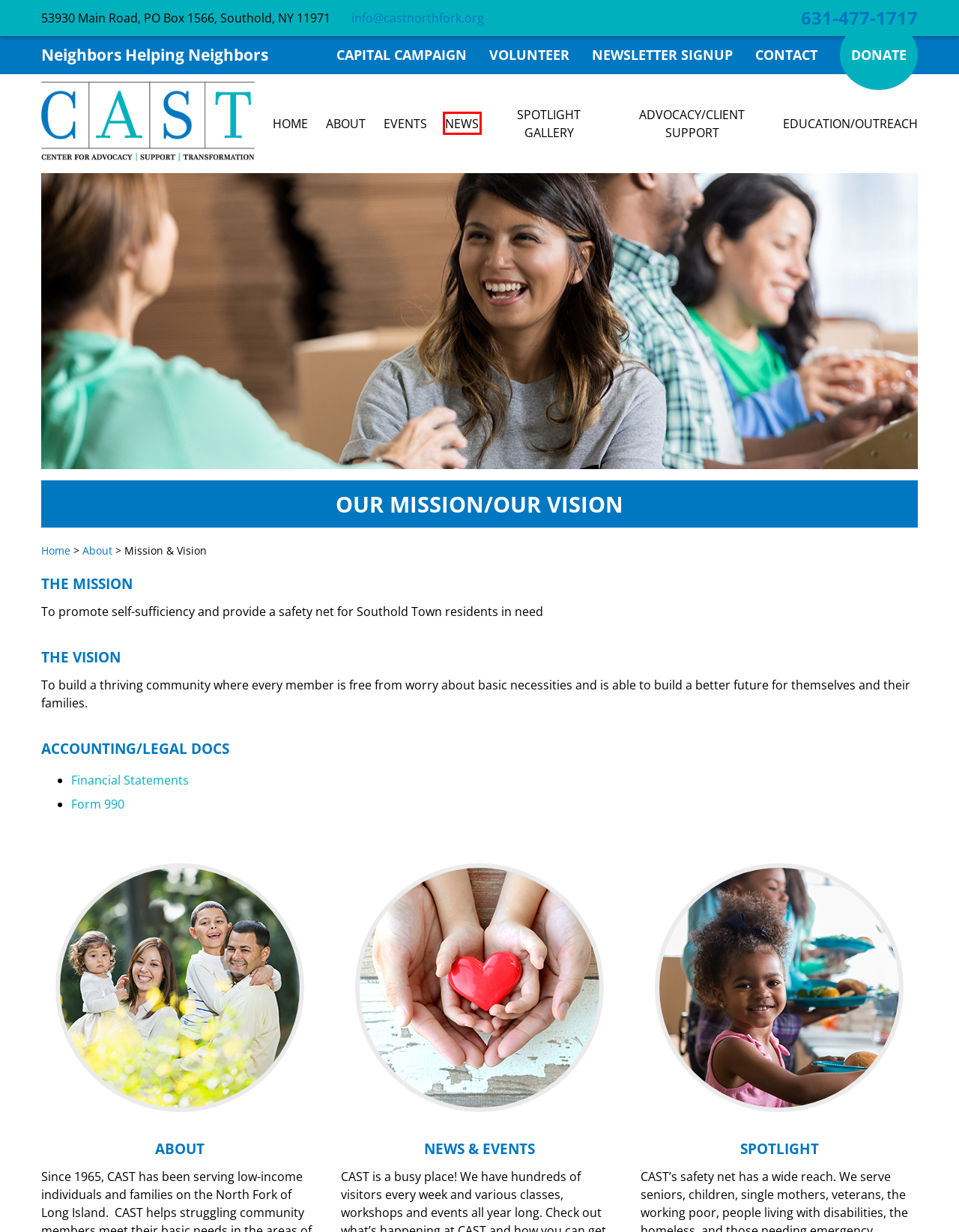Given a webpage screenshot featuring a red rectangle around a UI element, please determine the best description for the new webpage that appears after the element within the bounding box is clicked. The options are:
A. Contact – Center for Advocacy | Support | Transformation
B. Spotlight Gallery – Center for Advocacy | Support | Transformation
C. About – Center for Advocacy | Support | Transformation
D. Advocacy/Client Support Services – Center for Advocacy | Support | Transformation
E. Build What Matters Capital Campaign – Center for Advocacy | Support | Transformation
F. Center for Advocacy | Support | Transformation – Neighbors helping Neighbors
G. Donate – Center for Advocacy | Support | Transformation
H. News – Center for Advocacy | Support | Transformation

H